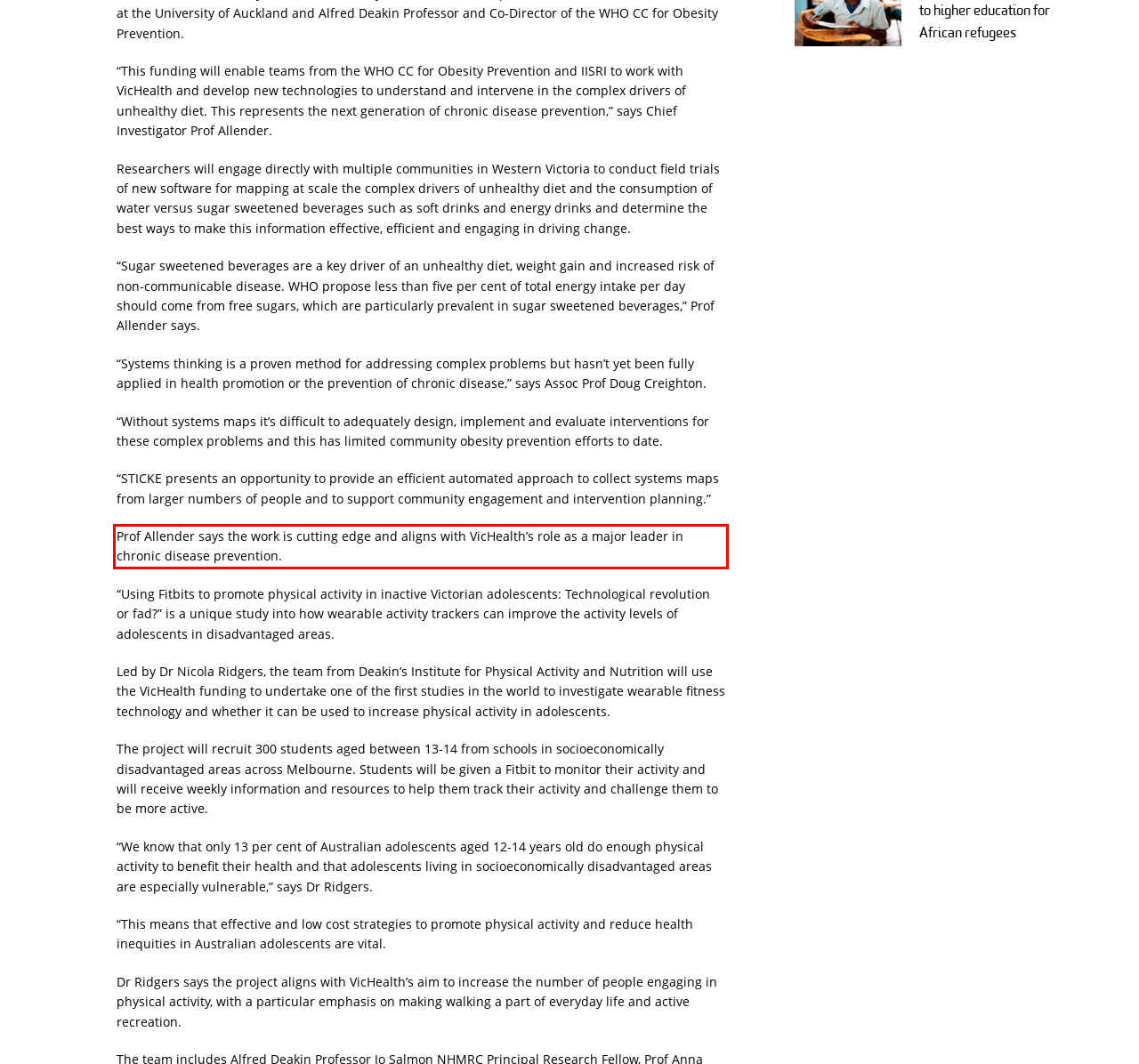Please take the screenshot of the webpage, find the red bounding box, and generate the text content that is within this red bounding box.

Prof Allender says the work is cutting edge and aligns with VicHealth’s role as a major leader in chronic disease prevention.